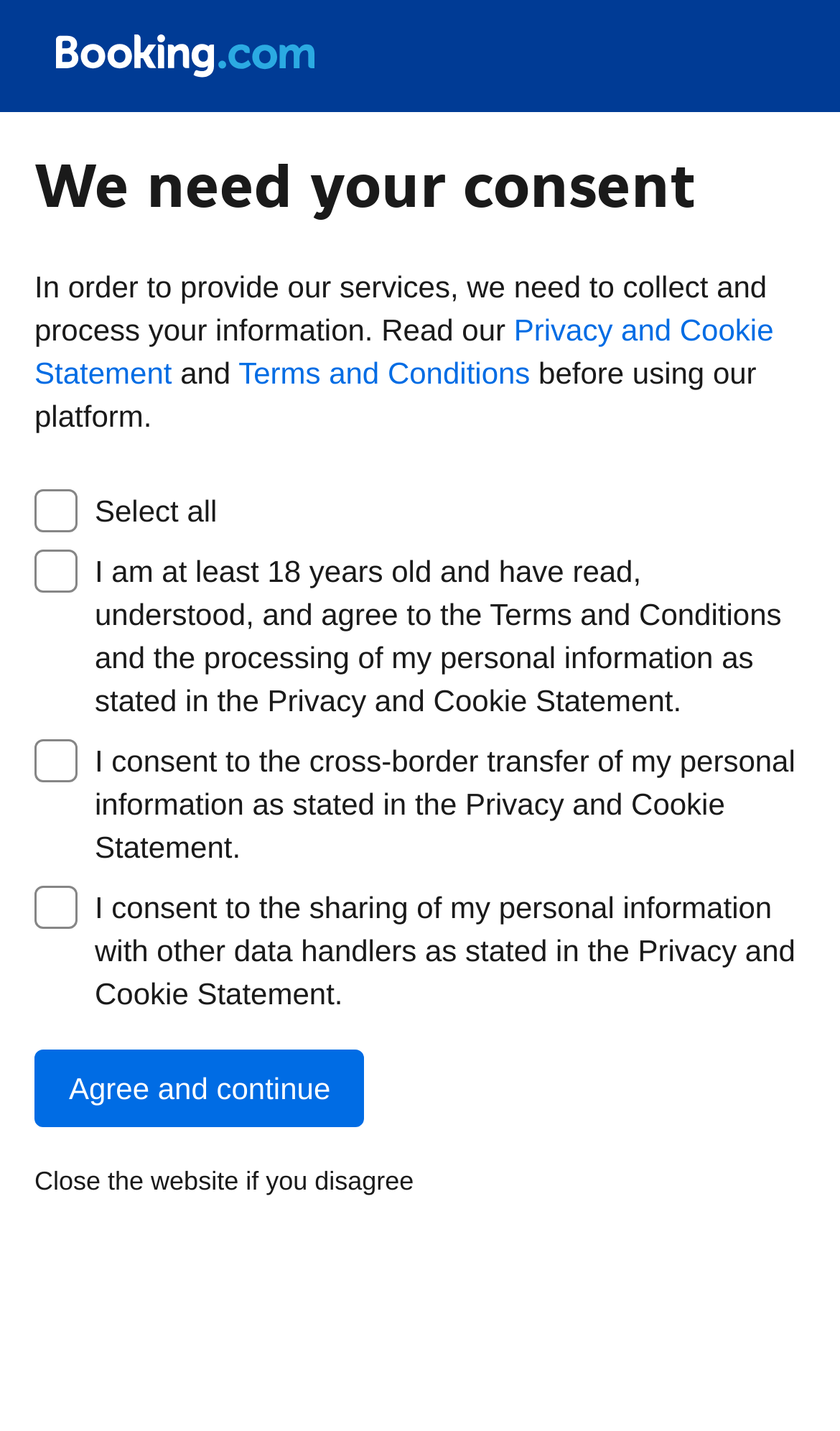What is the next step after agreeing to the terms?
Kindly offer a detailed explanation using the data available in the image.

After agreeing to the terms, the next step is to continue, as indicated by the 'Agree and continue' button.